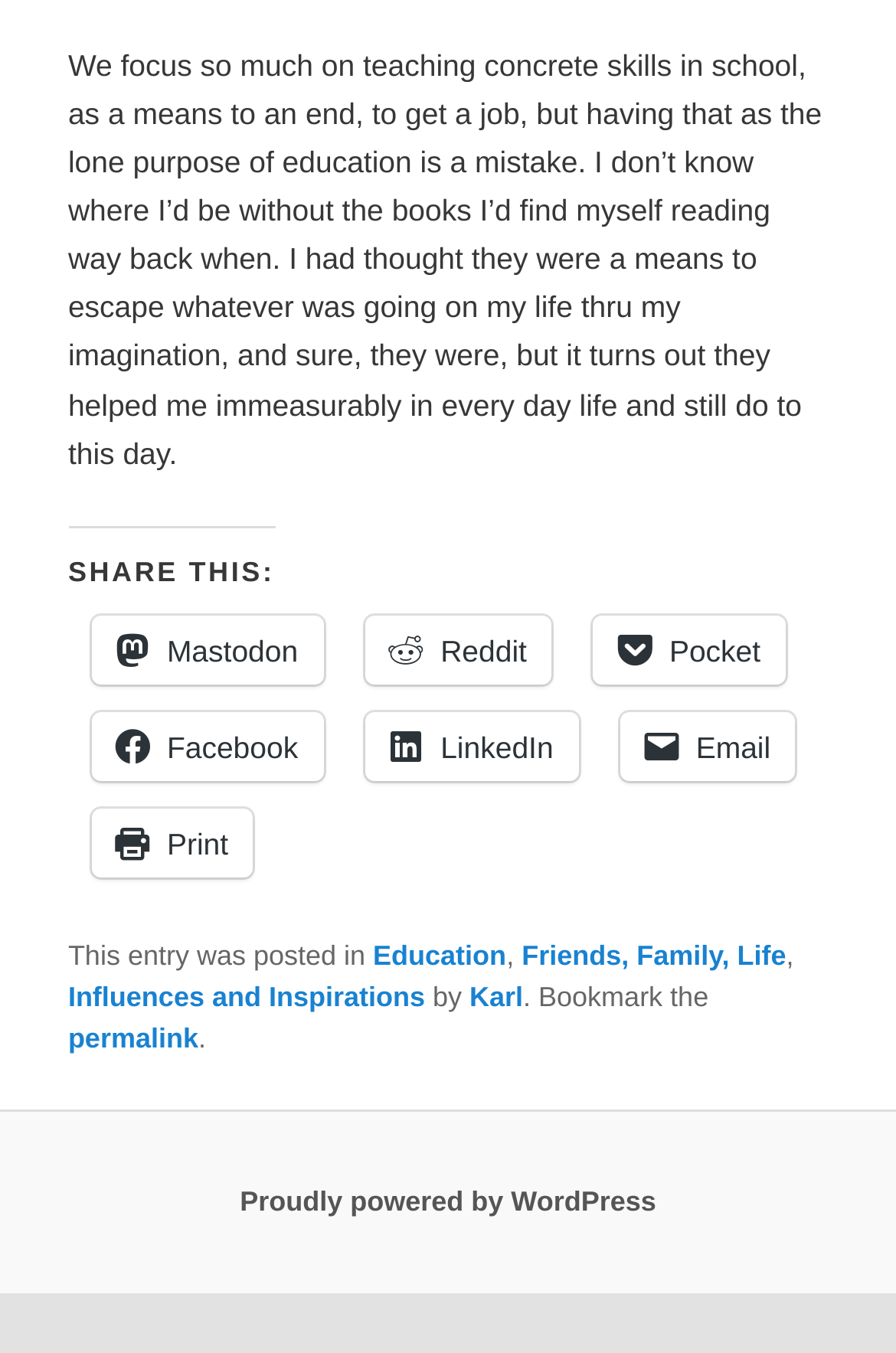Use a single word or phrase to respond to the question:
What is the name of the platform powering this website?

WordPress